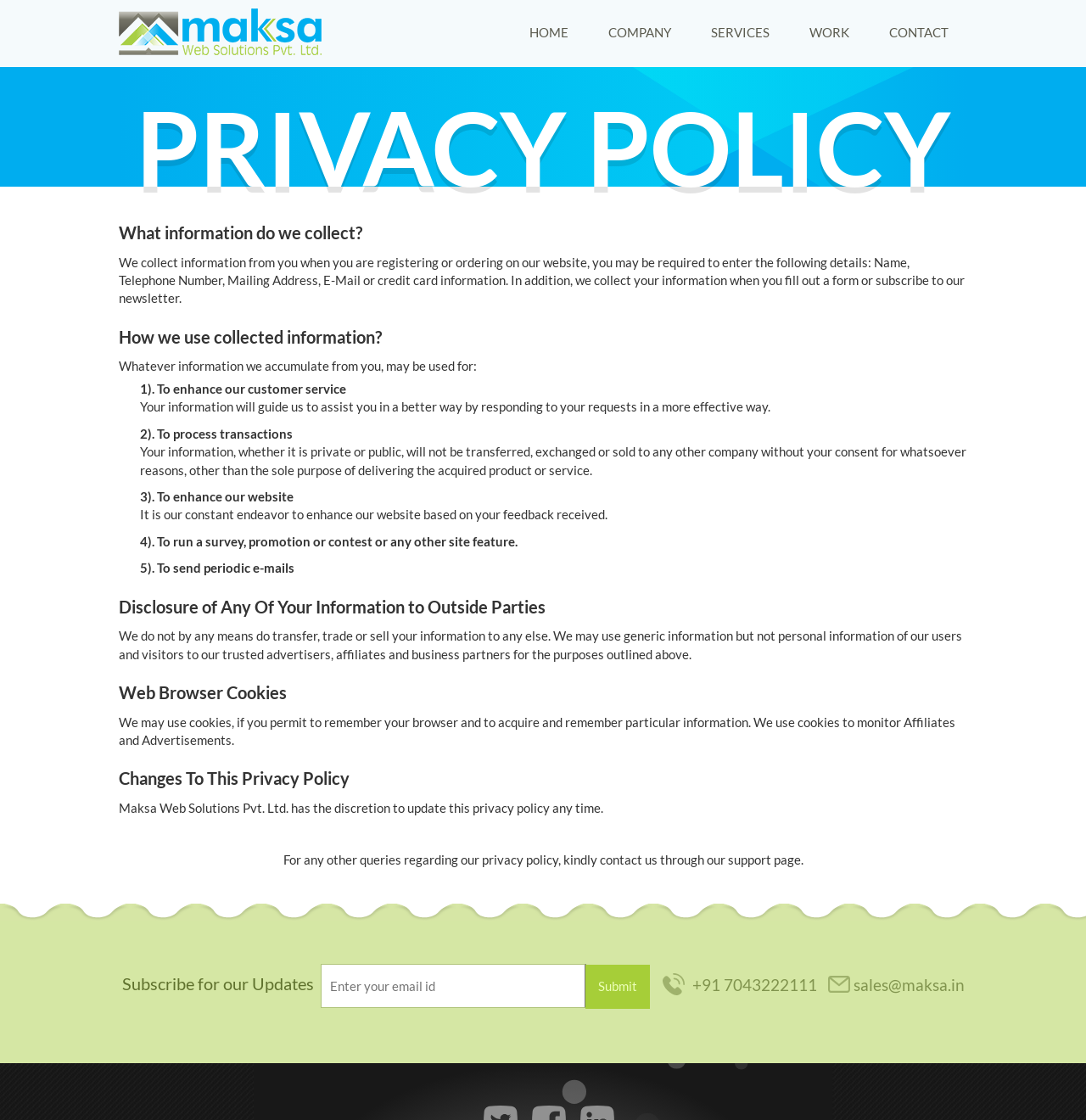Bounding box coordinates are specified in the format (top-left x, top-left y, bottom-right x, bottom-right y). All values are floating point numbers bounded between 0 and 1. Please provide the bounding box coordinate of the region this sentence describes: Contact

[0.804, 0.014, 0.888, 0.042]